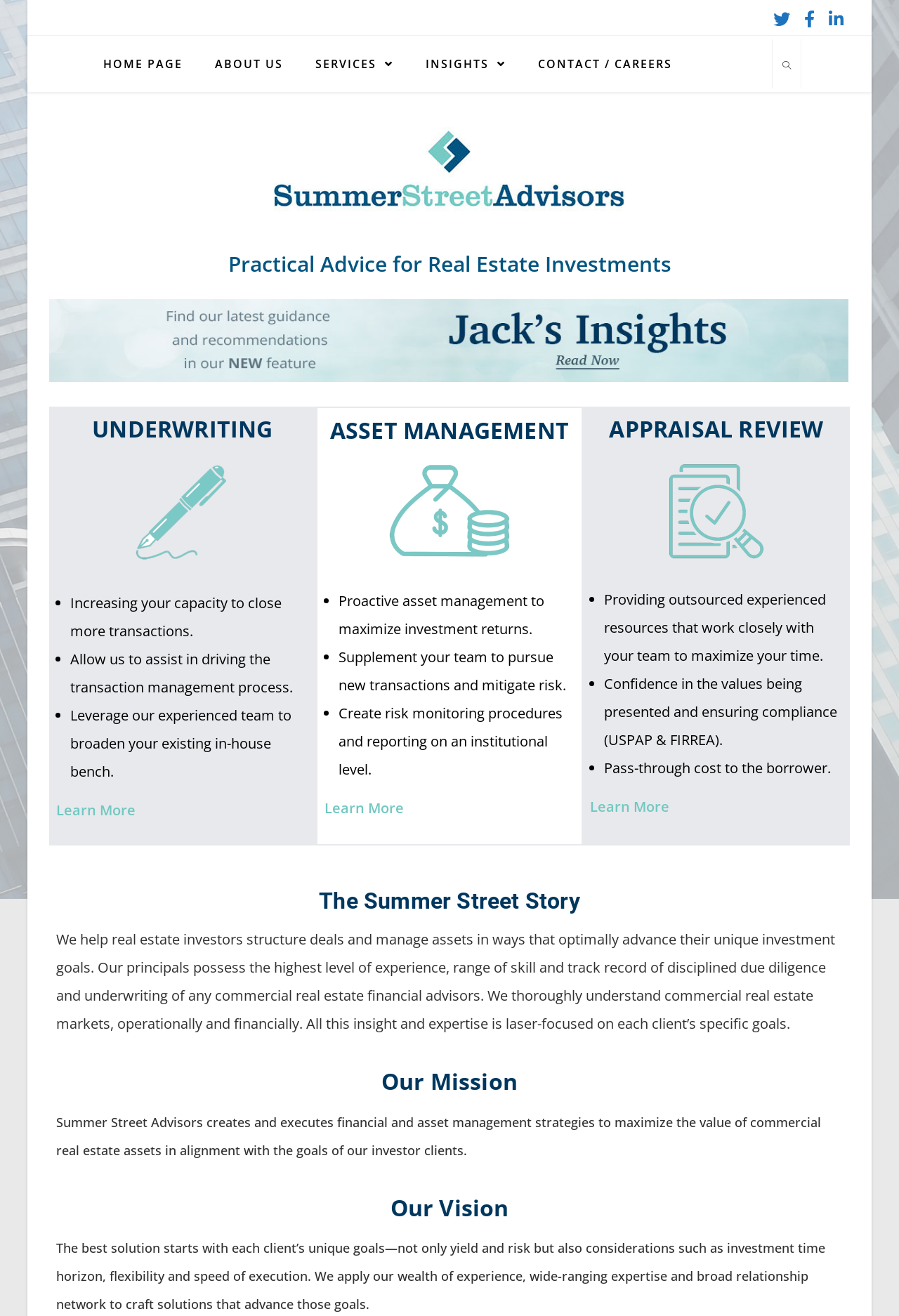How many 'Learn More' links are on the webpage?
Offer a detailed and exhaustive answer to the question.

By scanning the webpage, we can see that there are three 'Learn More' links, one at the bottom of each service section. These links are located under the headings 'UNDERWRITING', 'ASSET MANAGEMENT', and 'APPRAISAL REVIEW'.